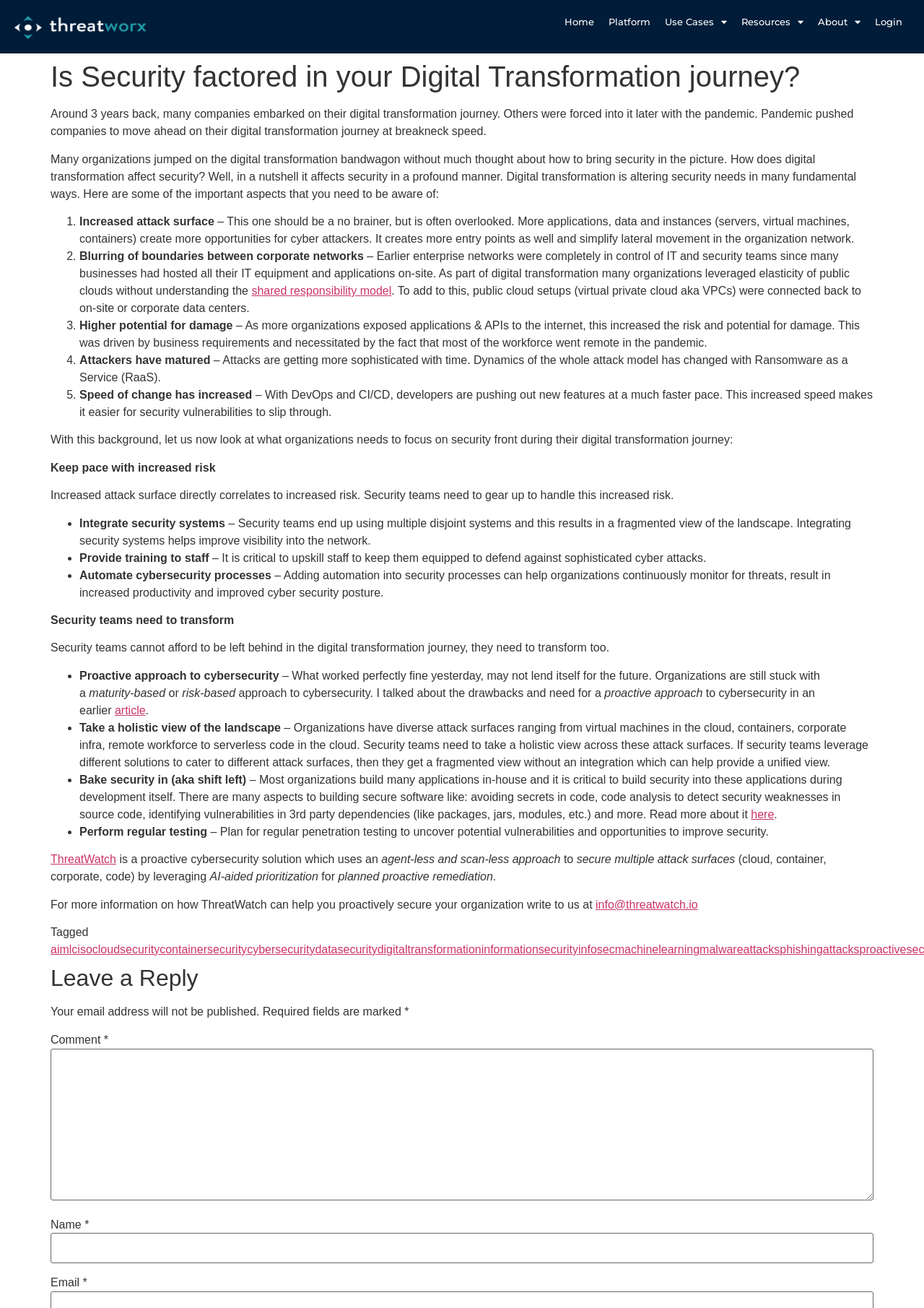Review the image closely and give a comprehensive answer to the question: What is the benefit of building security into applications during development?

Building security into applications during development can help avoid secrets in code, detect security weaknesses in source code, identify vulnerabilities in third-party dependencies, and more, ultimately leading to more secure software.